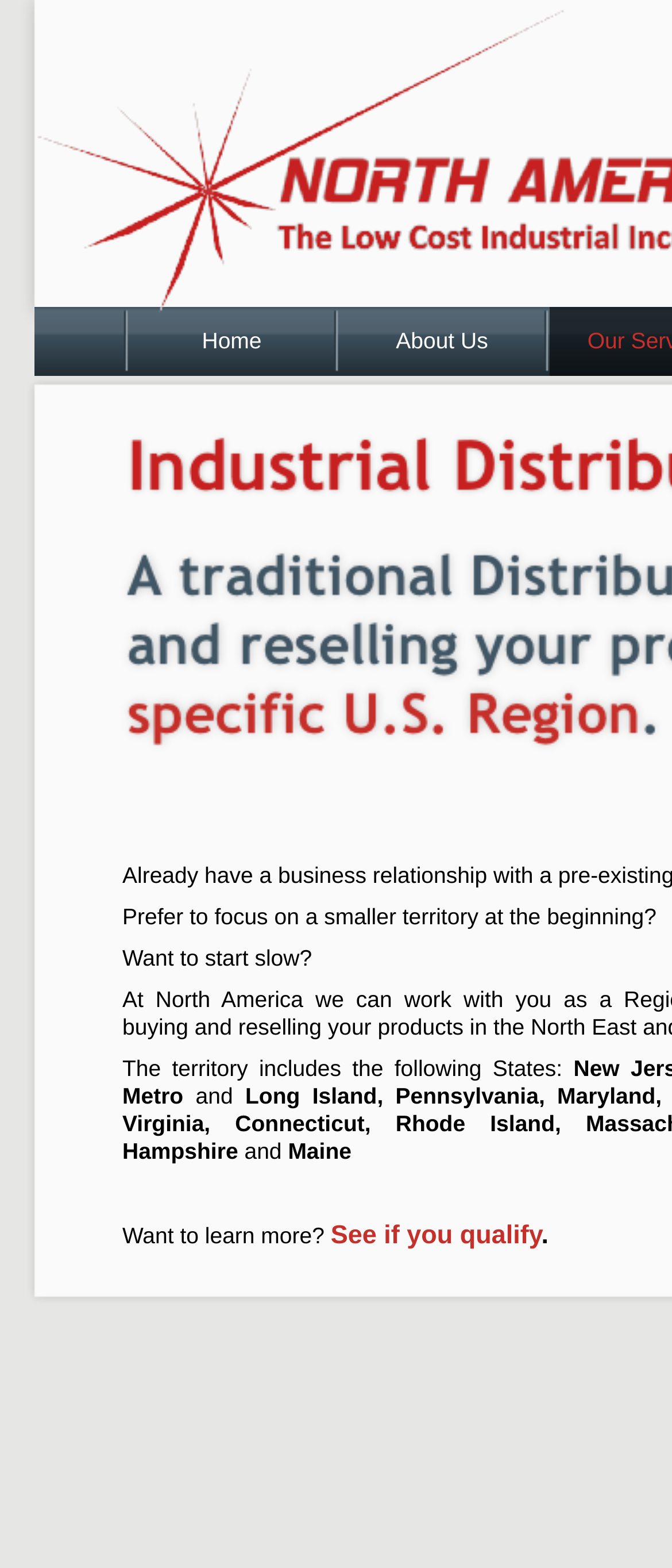Find and provide the bounding box coordinates for the UI element described here: "About Us". The coordinates should be given as four float numbers between 0 and 1: [left, top, right, bottom].

[0.505, 0.196, 0.81, 0.24]